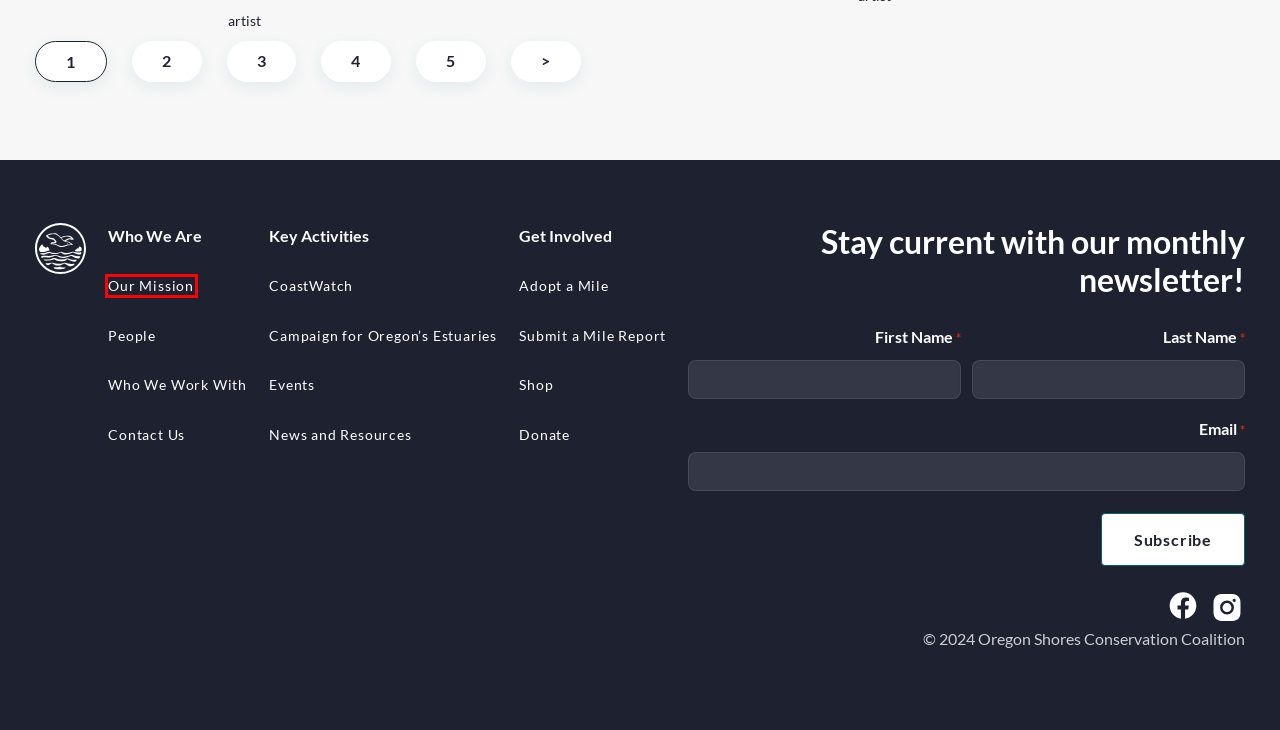Given a screenshot of a webpage with a red rectangle bounding box around a UI element, select the best matching webpage description for the new webpage that appears after clicking the highlighted element. The candidate descriptions are:
A. News, Videos, and Resources | Oregon Shores Conservation Coalition
B. Campaign for Oregon's Estuaries | Oregon Shores Conservation Coalition
C. What We Do | Oregon Shores Conservation Coalition
D. Contact Us | Oregon Shores Conservation Coalition
E. Donate | Oregon Shores Conservation Coalition
F. Adopt a Mile - More Information | Oregon Shores Conservation Coalition
G. Shop | Oregon Shores Conservation Coalition
H. CoastWatch | Oregon Shores Conservation Coalition

C